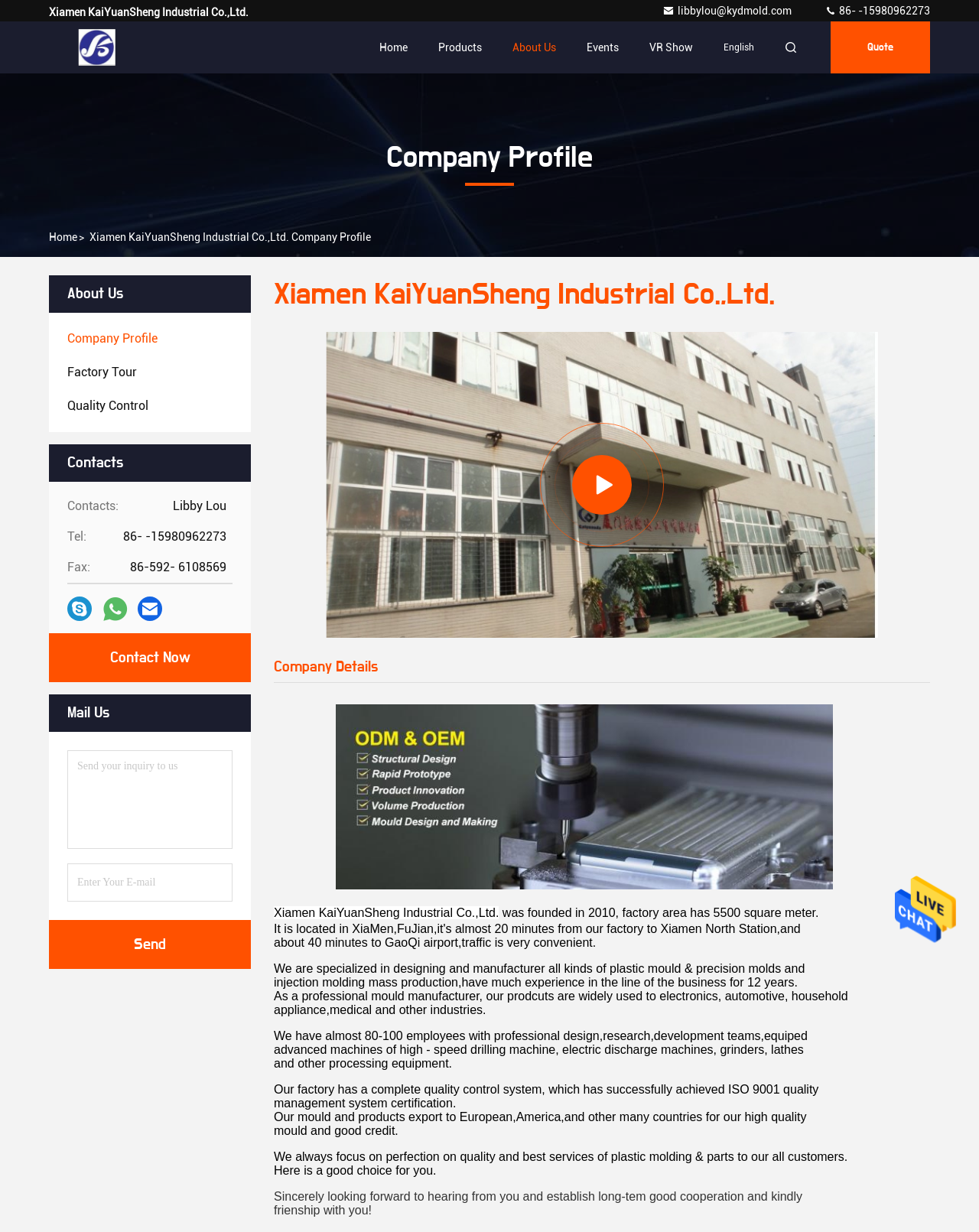What is the factory area of the company?
Refer to the image and provide a concise answer in one word or phrase.

5500 square meter